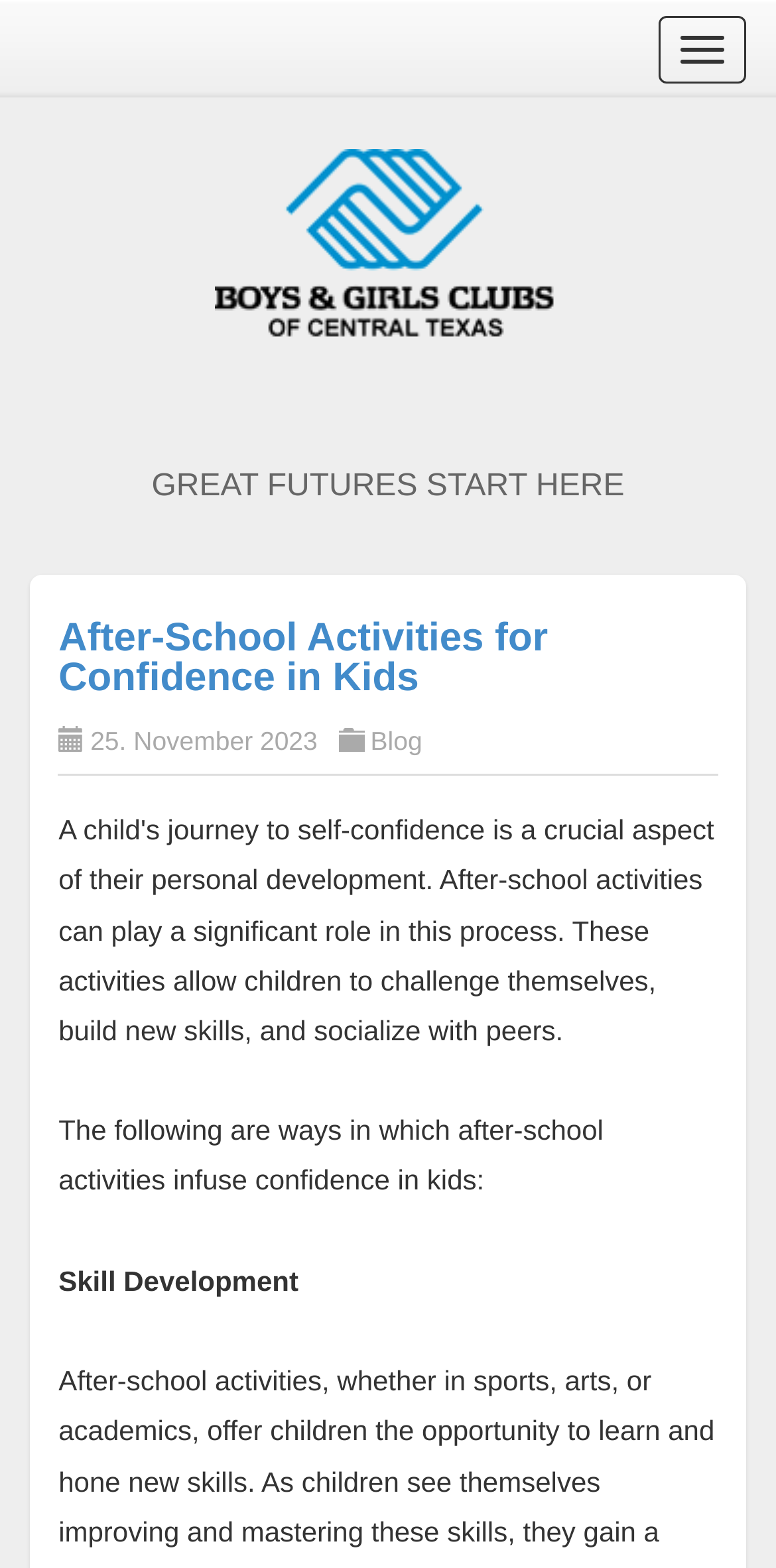Given the element description Toggle navigation, identify the bounding box coordinates for the UI element on the webpage screenshot. The format should be (top-left x, top-left y, bottom-right x, bottom-right y), with values between 0 and 1.

[0.849, 0.01, 0.962, 0.053]